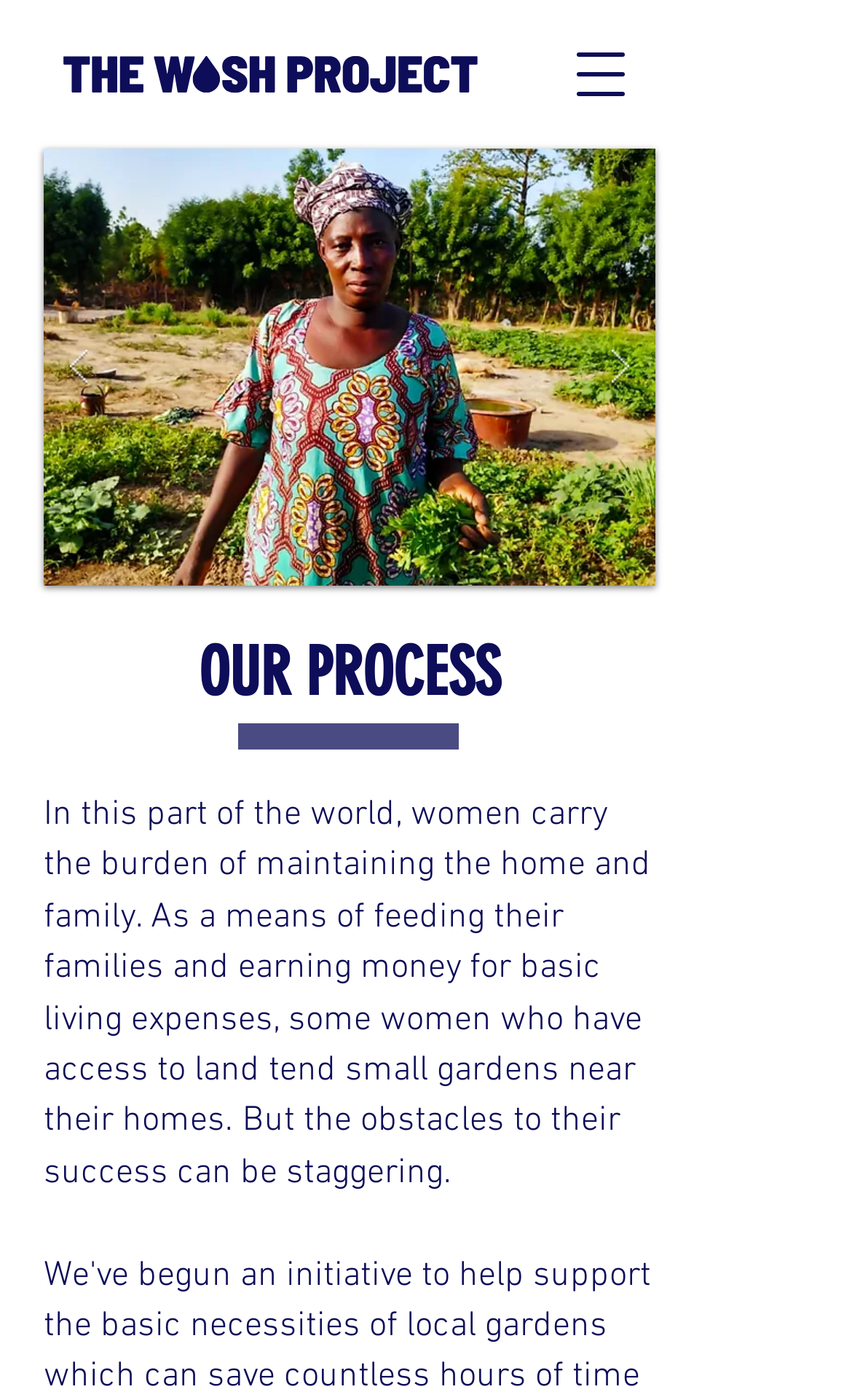Please provide a comprehensive response to the question based on the details in the image: What is the main obstacle faced by women in maintaining their gardens?

According to the StaticText element, women who tend small gardens near their homes face 'staggering obstacles' to their success. Although the specific obstacles are not mentioned, it is clear that they are significant.